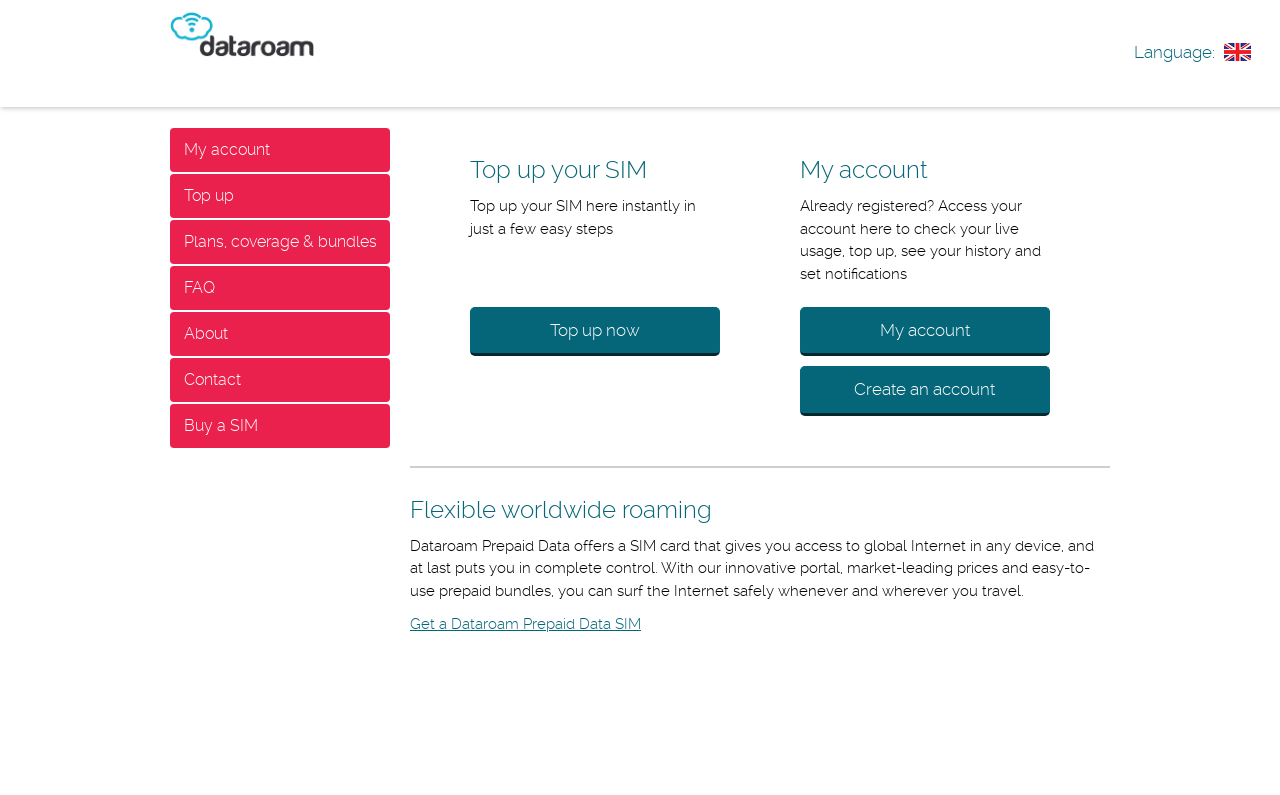Can you specify the bounding box coordinates of the area that needs to be clicked to fulfill the following instruction: "Top up your SIM"?

[0.367, 0.386, 0.562, 0.448]